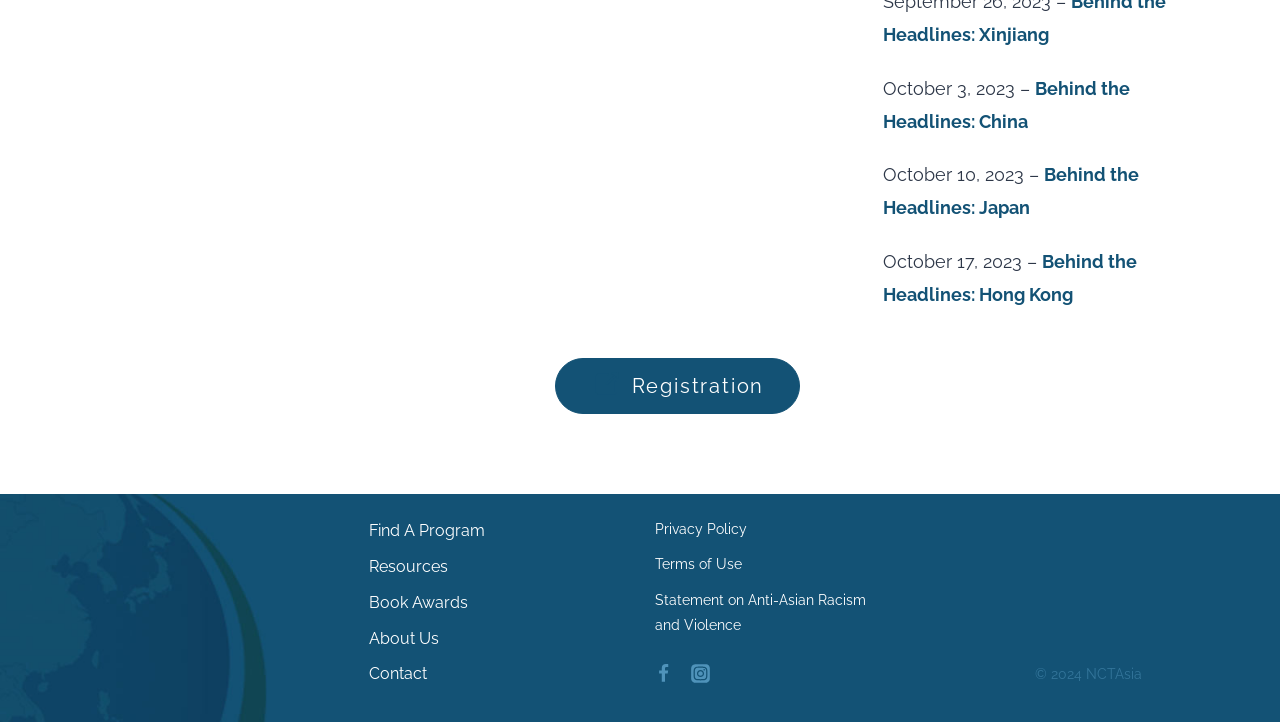What is the name of the social media platform with an icon located at [0.511, 0.919, 0.525, 0.945]?
Using the details from the image, give an elaborate explanation to answer the question.

I found the social media platform by looking at the image element with the text 'Facebook' which is located inside the link element with the same text, and its bounding box coordinates are [0.511, 0.919, 0.525, 0.945].